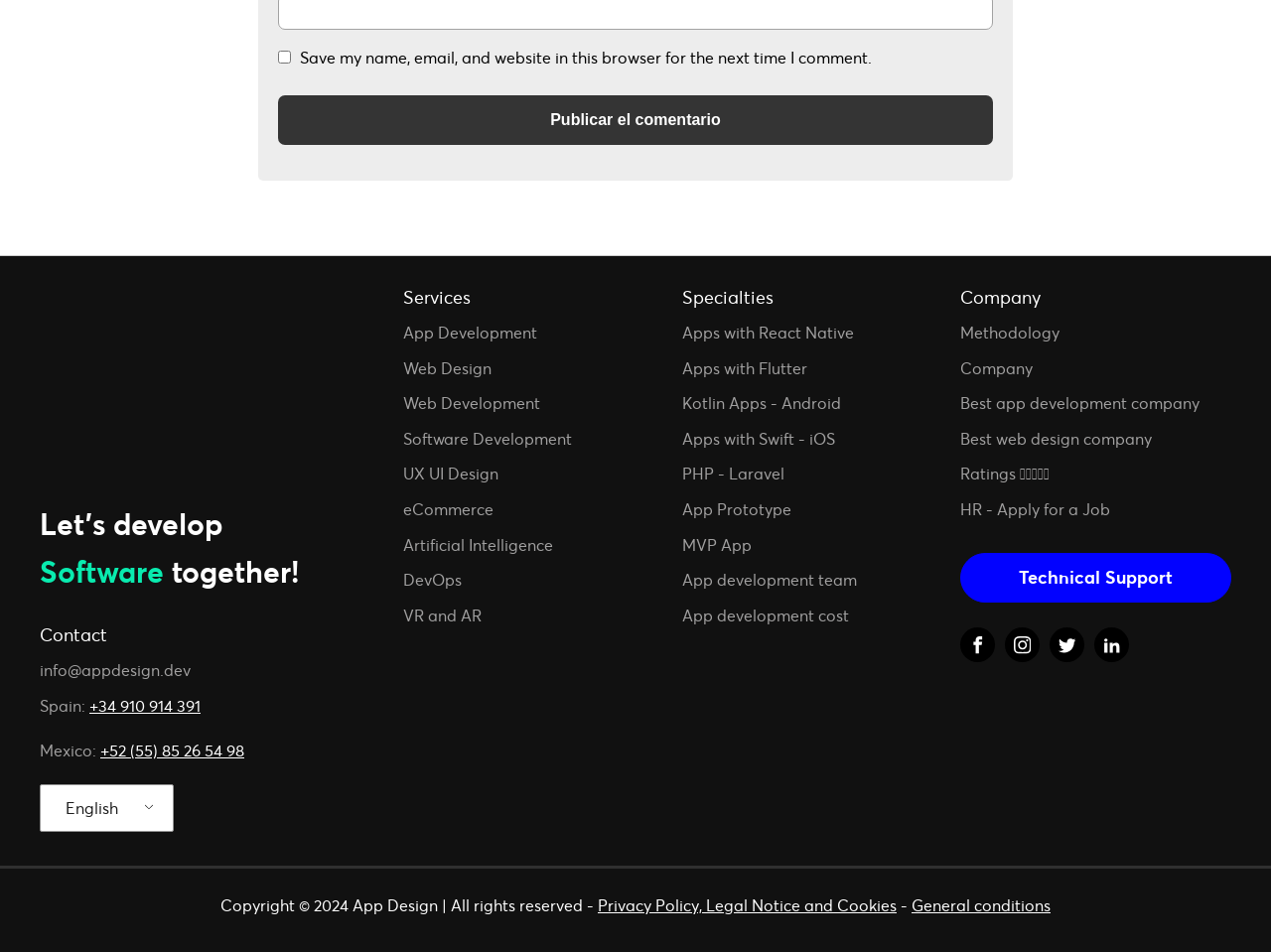Using the provided element description "Artificial Intelligence", determine the bounding box coordinates of the UI element.

[0.317, 0.56, 0.435, 0.586]